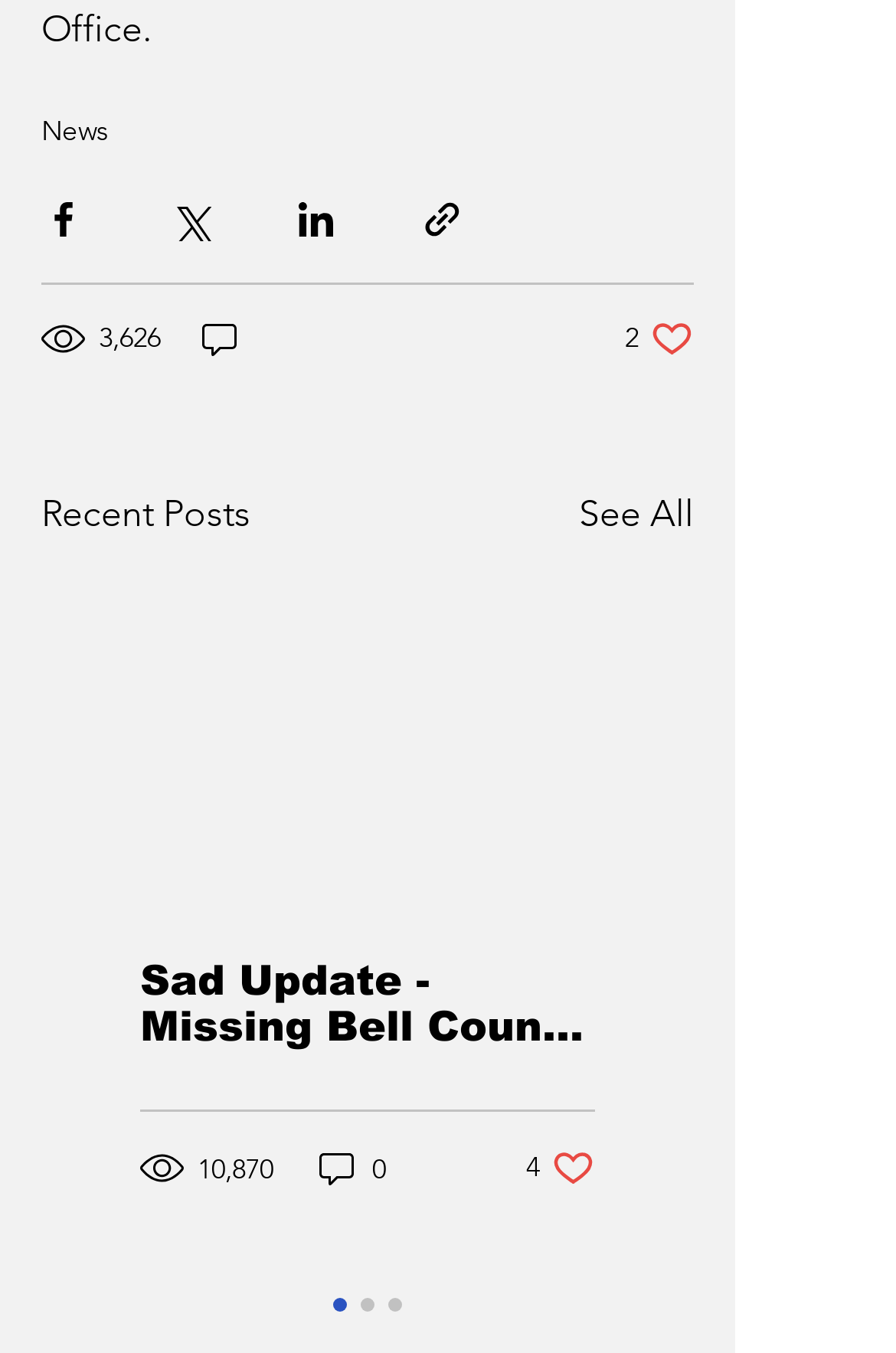Using the provided description aria-label="Share via link", find the bounding box coordinates for the UI element. Provide the coordinates in (top-left x, top-left y, bottom-right x, bottom-right y) format, ensuring all values are between 0 and 1.

[0.469, 0.146, 0.518, 0.178]